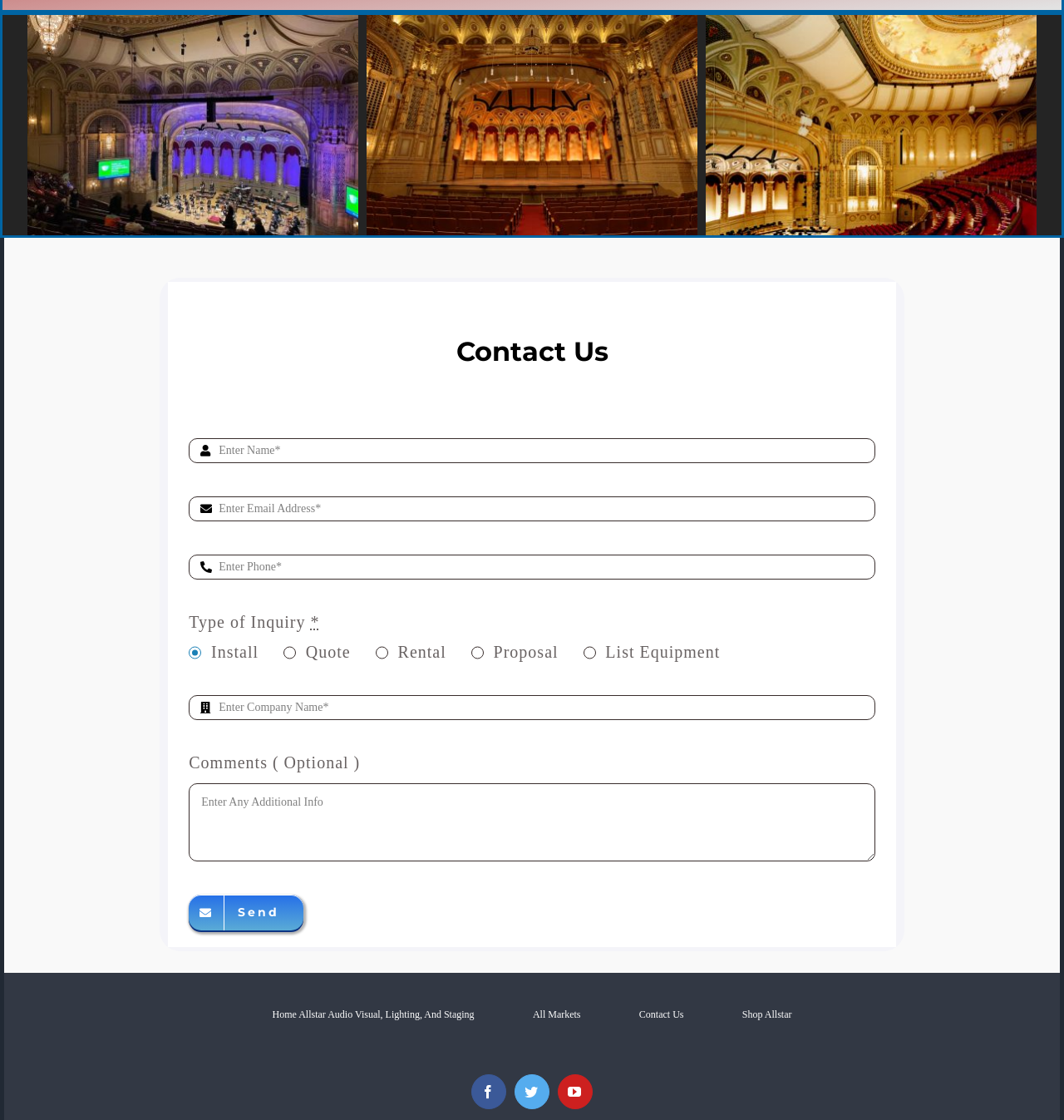Locate the bounding box of the UI element described in the following text: "merchant account Q&A".

None